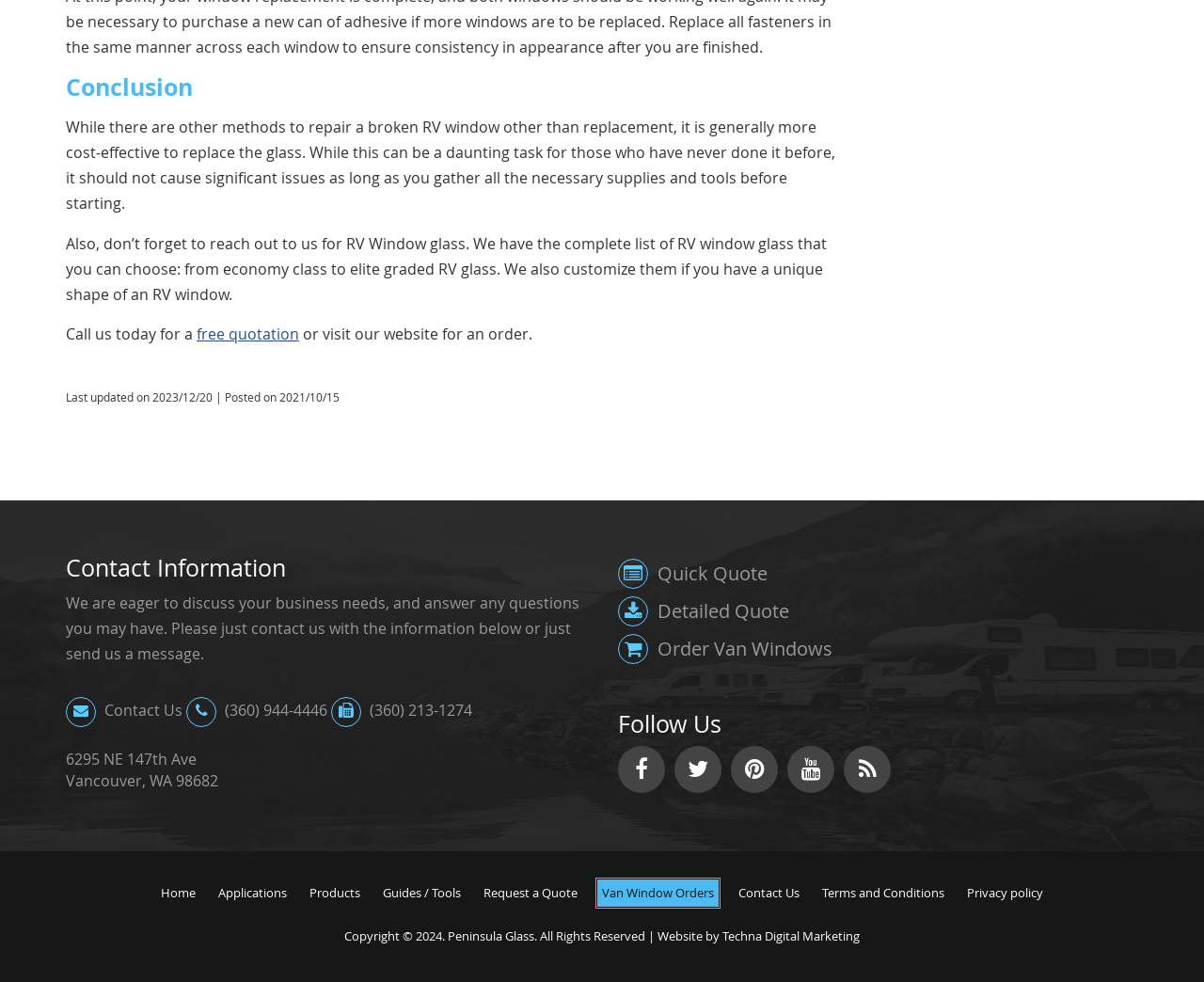What is the recommended action for a broken RV window?
Kindly offer a detailed explanation using the data available in the image.

Based on the text, it is stated that 'it is generally more cost-effective to replace the glass' when dealing with a broken RV window, implying that replacement is the recommended course of action.